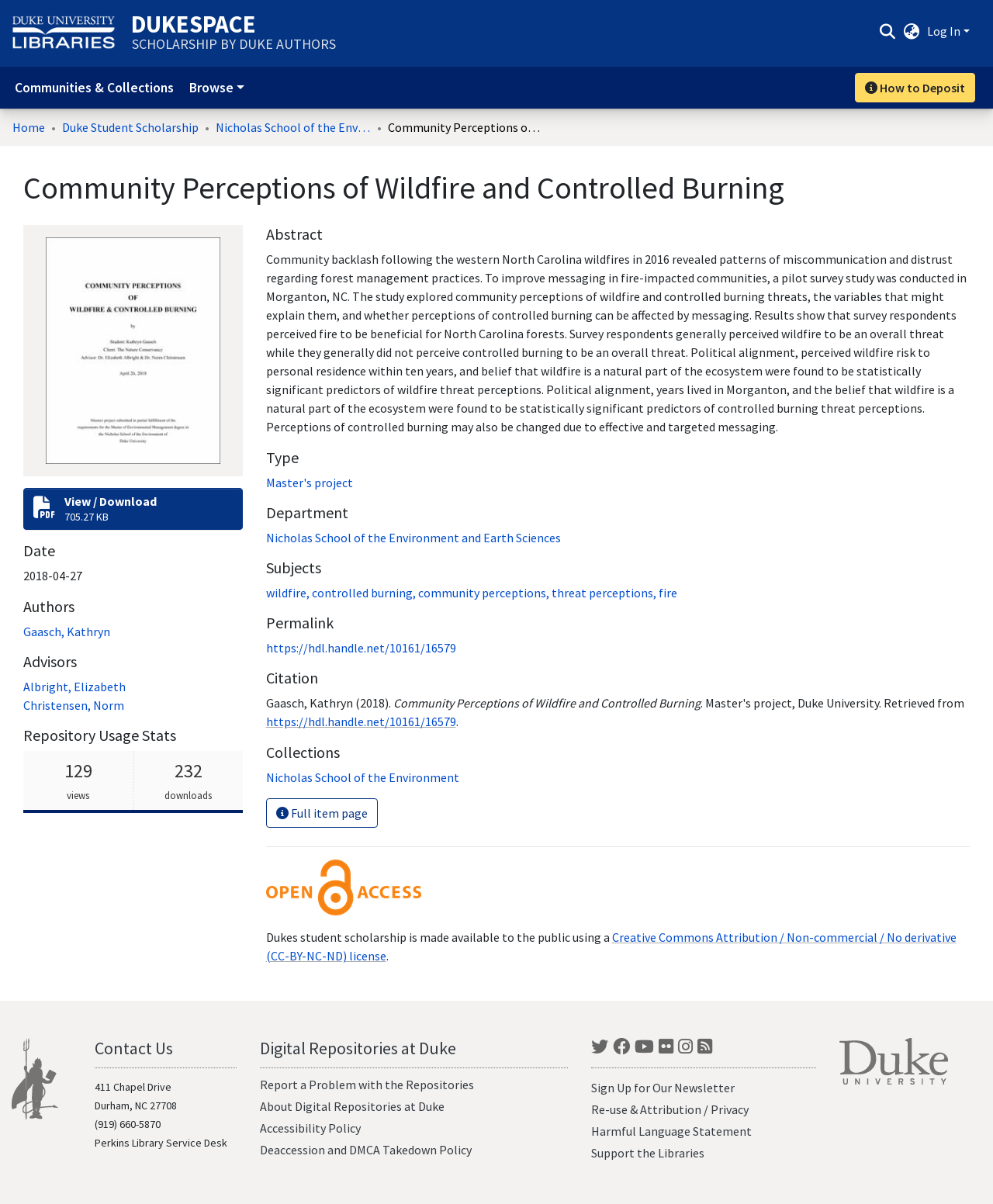Can you find the bounding box coordinates of the area I should click to execute the following instruction: "Log In"?

[0.932, 0.019, 0.978, 0.032]